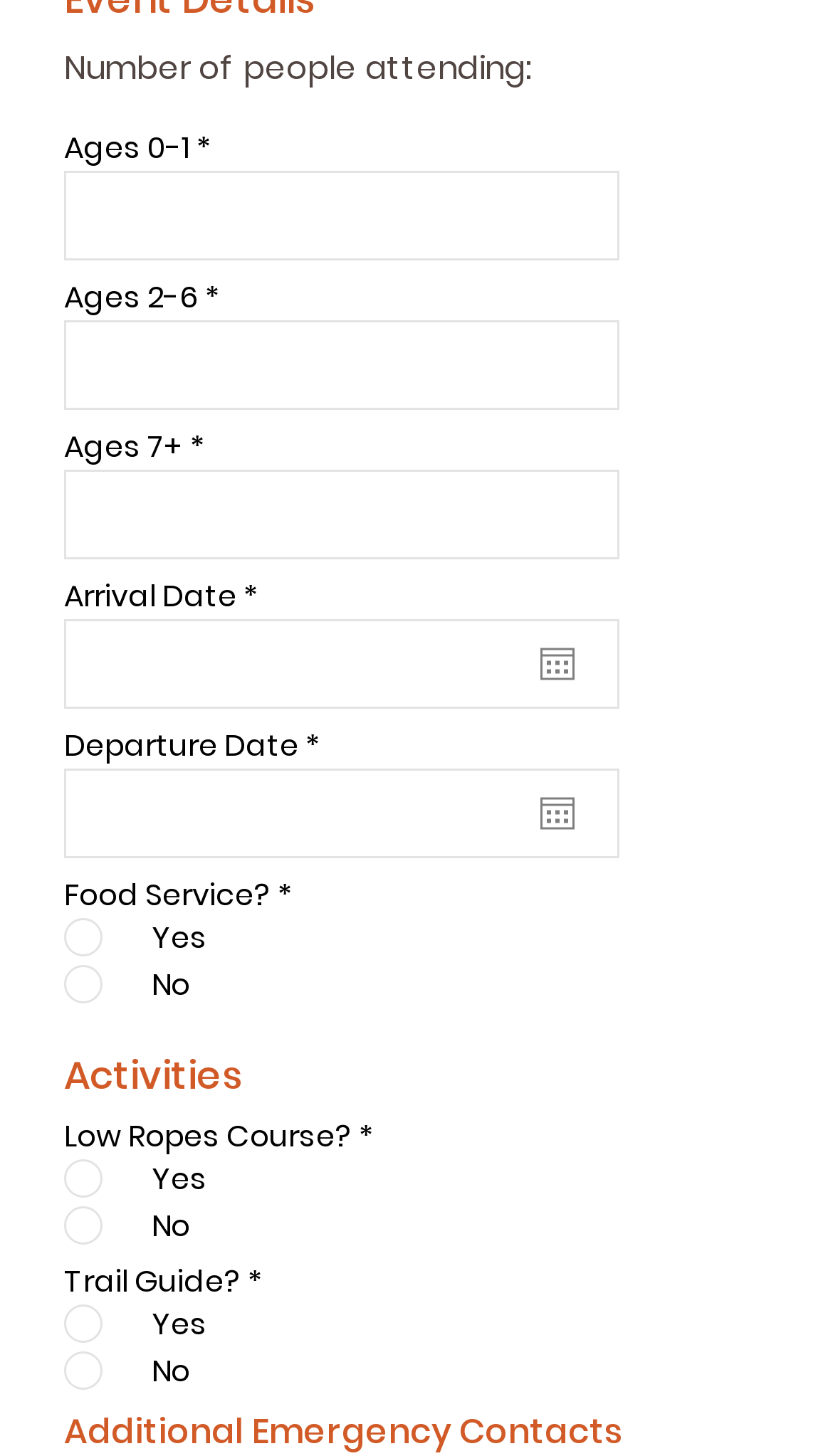How many activities are listed on the webpage?
Please answer the question as detailed as possible based on the image.

The webpage has a section labeled 'Activities' with three groups of radio buttons: 'Low Ropes Course?', 'Trail Guide?', and an unnamed group. Therefore, there are three activities listed on the webpage.